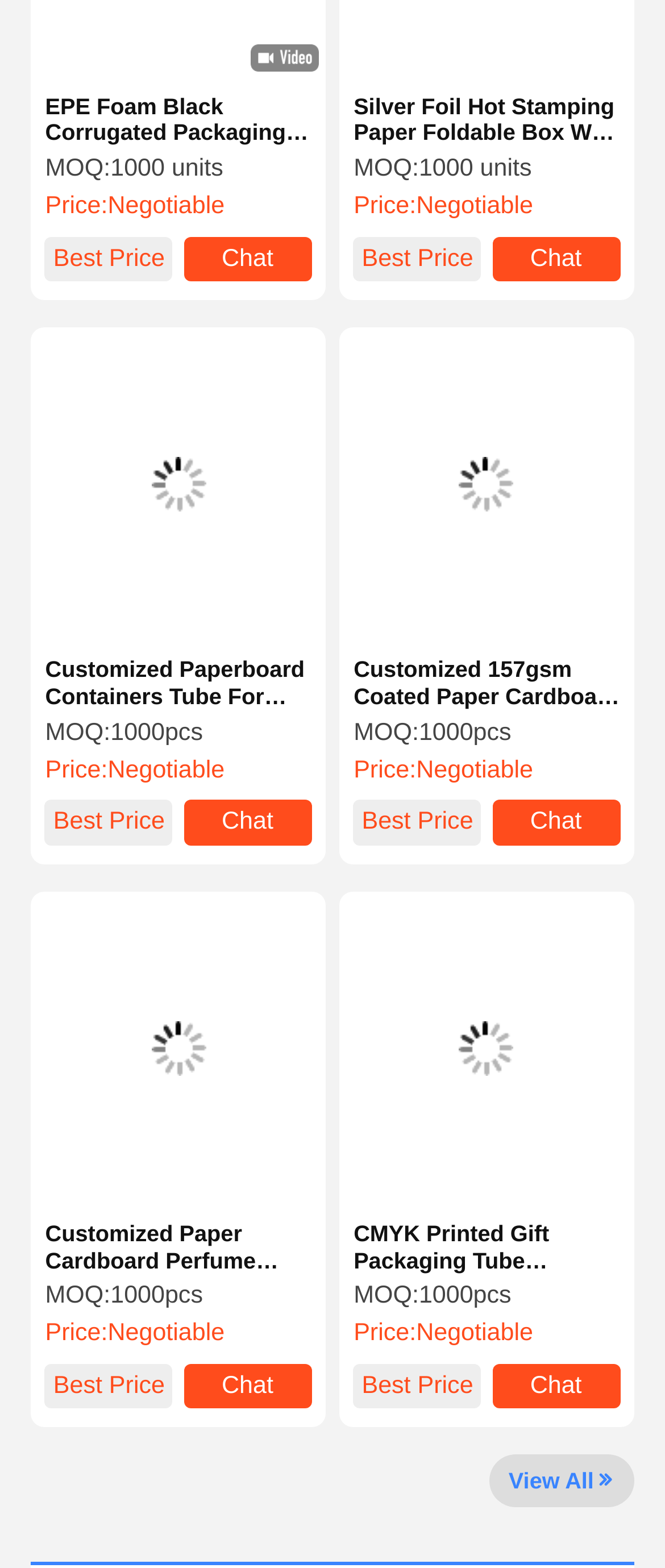Given the element description Chat, predict the bounding box coordinates for the UI element in the webpage screenshot. The format should be (top-left x, top-left y, bottom-right x, bottom-right y), and the values should be between 0 and 1.

[0.276, 0.87, 0.468, 0.899]